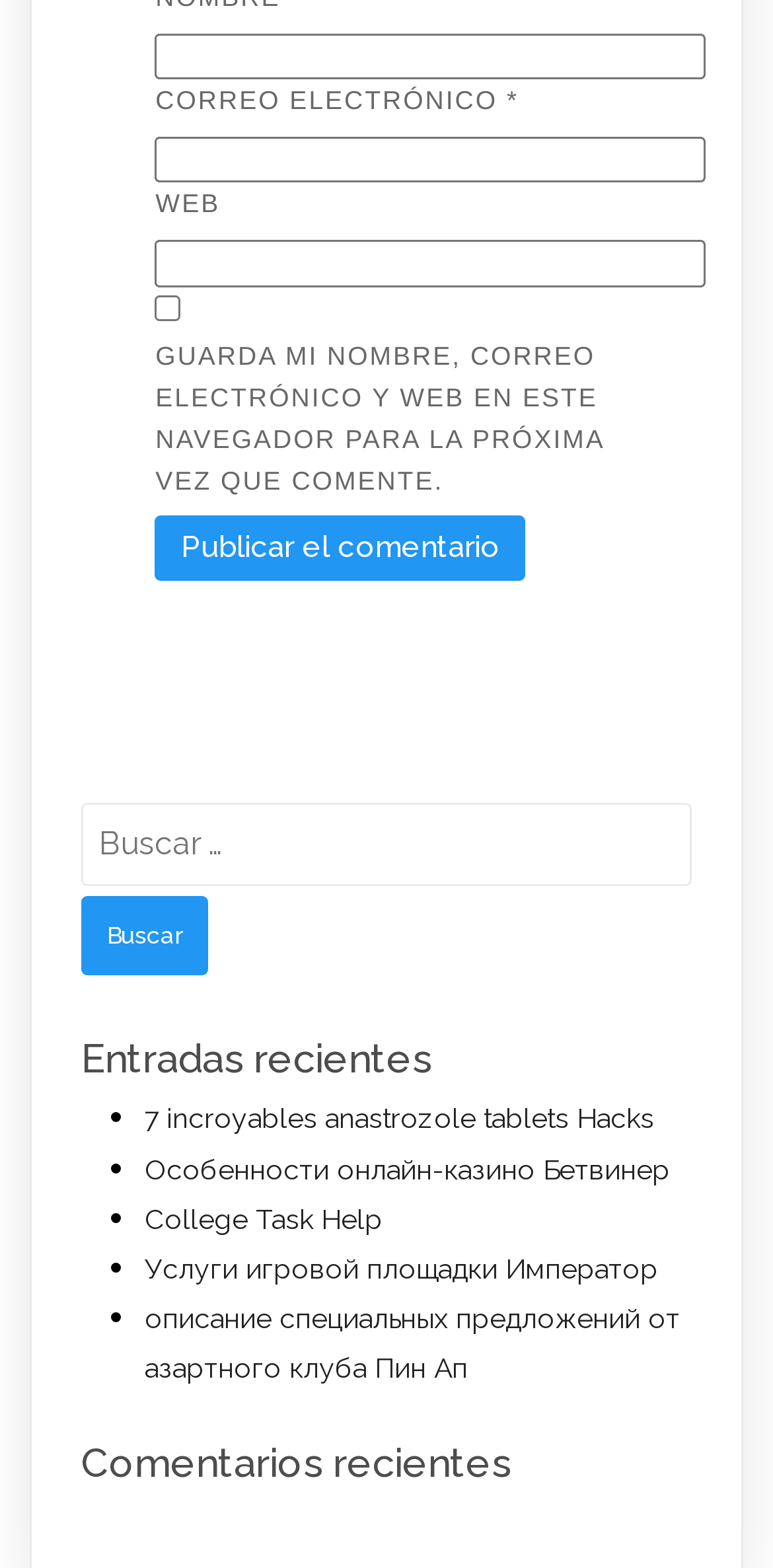How many recent entries are listed?
Could you answer the question in a detailed manner, providing as much information as possible?

The webpage has a section titled 'Entradas recientes' which lists 5 recent entries, each marked with a bullet point and a link to the entry.